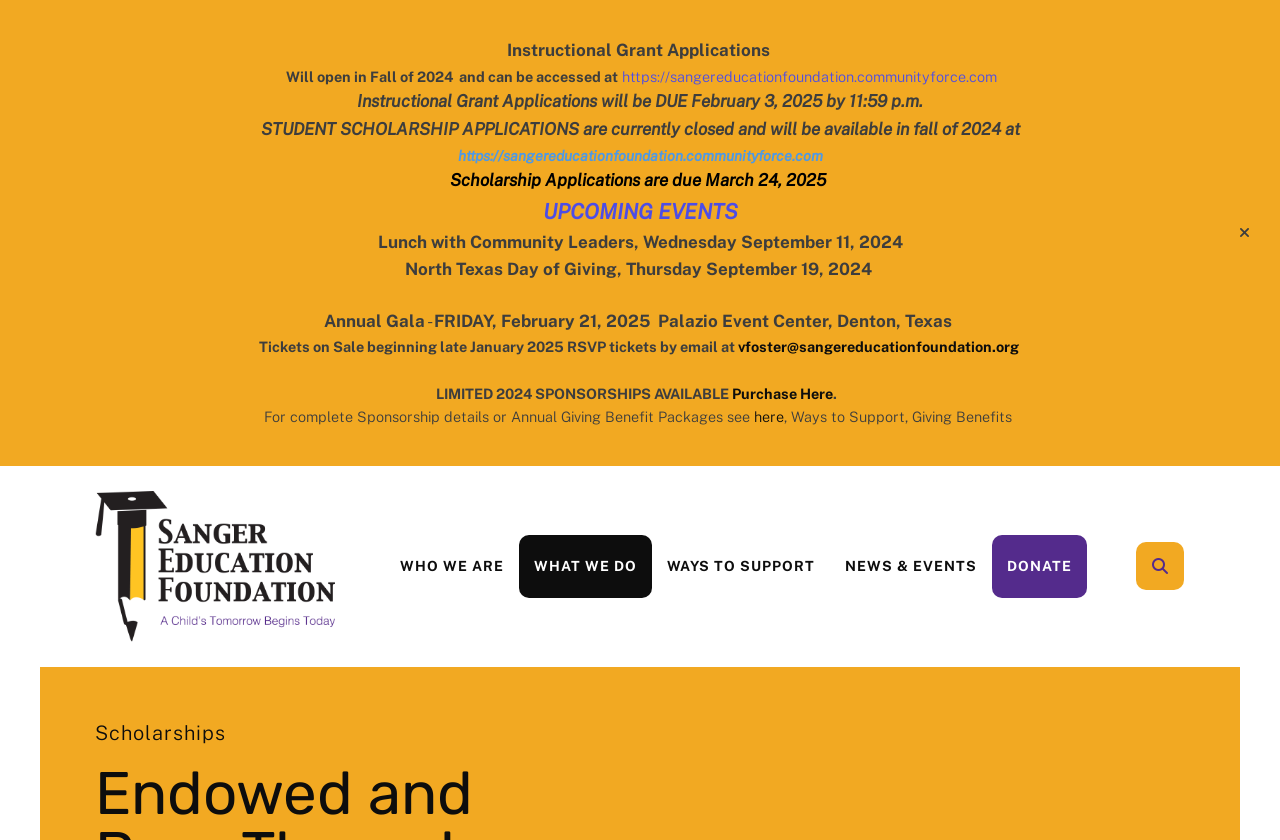Find the bounding box coordinates of the element's region that should be clicked in order to follow the given instruction: "Search This Site". The coordinates should consist of four float numbers between 0 and 1, i.e., [left, top, right, bottom].

[0.888, 0.646, 0.925, 0.703]